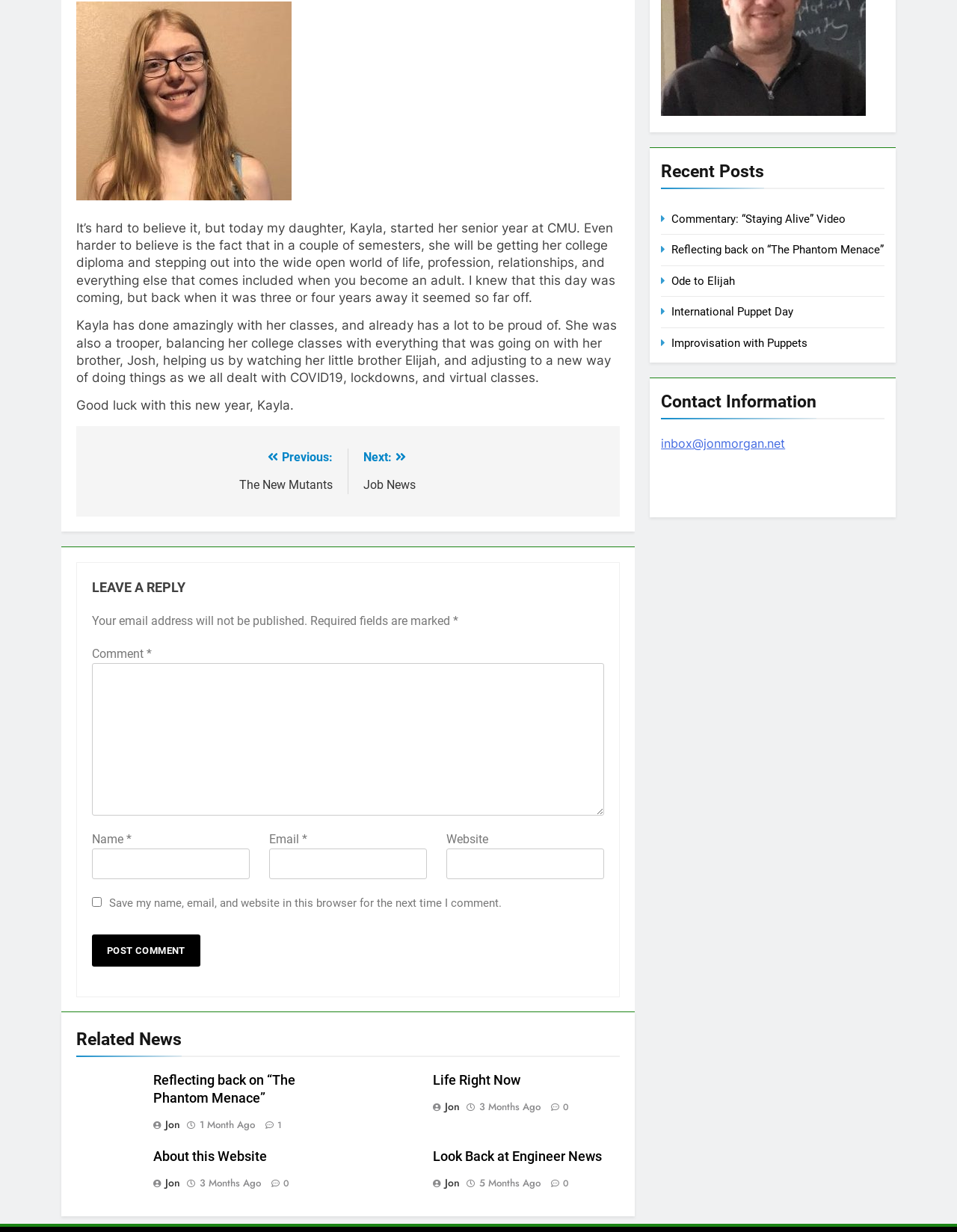Identify the bounding box coordinates for the UI element described as: "1 month ago1 month ago". The coordinates should be provided as four floats between 0 and 1: [left, top, right, bottom].

[0.209, 0.908, 0.267, 0.919]